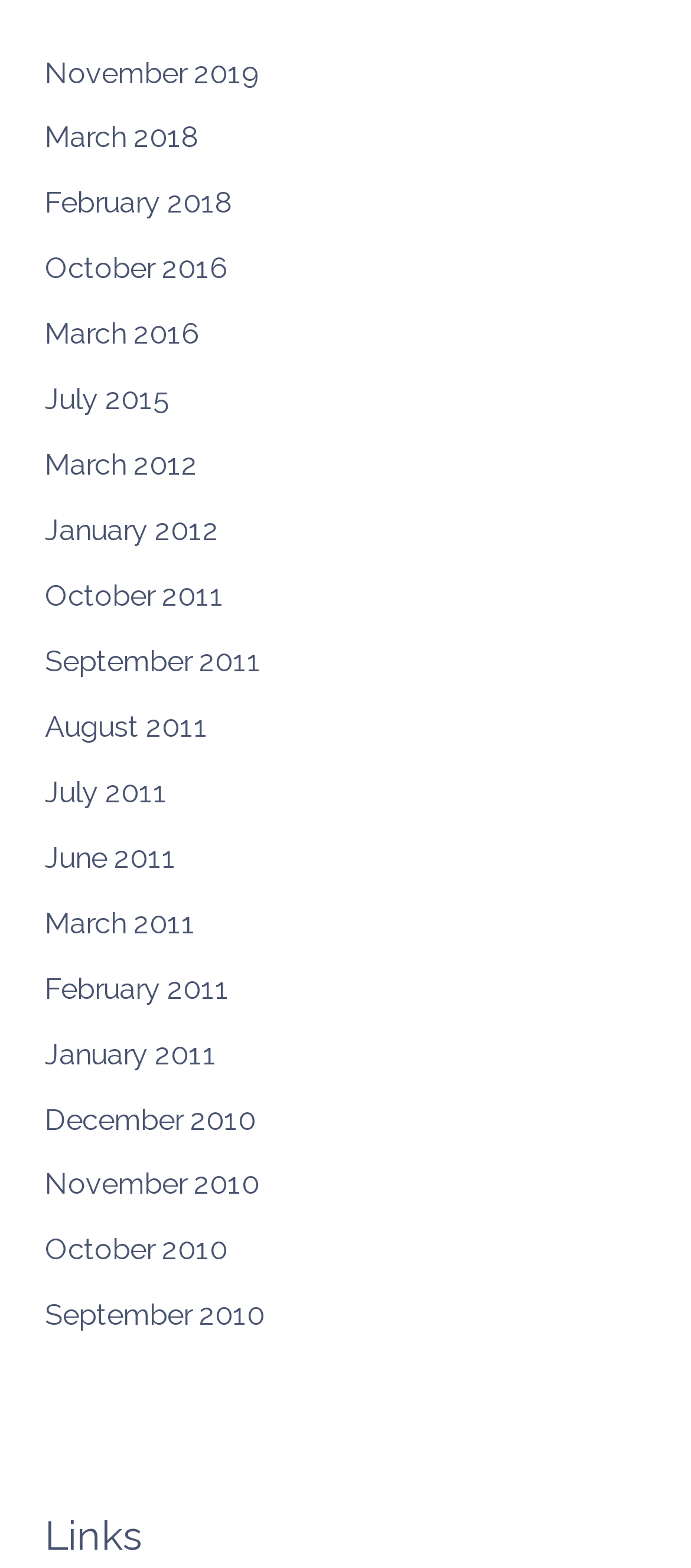Please find the bounding box coordinates of the element's region to be clicked to carry out this instruction: "view archives from November 2019".

[0.065, 0.036, 0.375, 0.057]